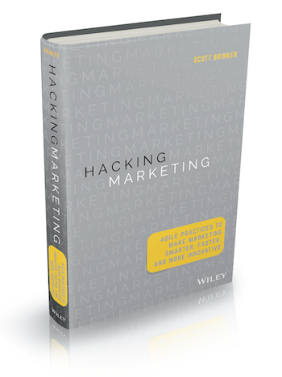Formulate a detailed description of the image content.

The image showcases the book cover of "Hacking Marketing" authored by Scott Brinker. This book, published by Wiley, presents agile practices aimed at making marketing smarter, faster, and more innovative. The cover features a sleek, minimalist design with a light gray background and the title prominently displayed in bold, modern typography. The subtitle highlights its focus on agile strategies for enhancing marketing effectiveness. This visually appealing cover sets the tone for a forward-thinking approach to navigating the complexities of modern marketing.